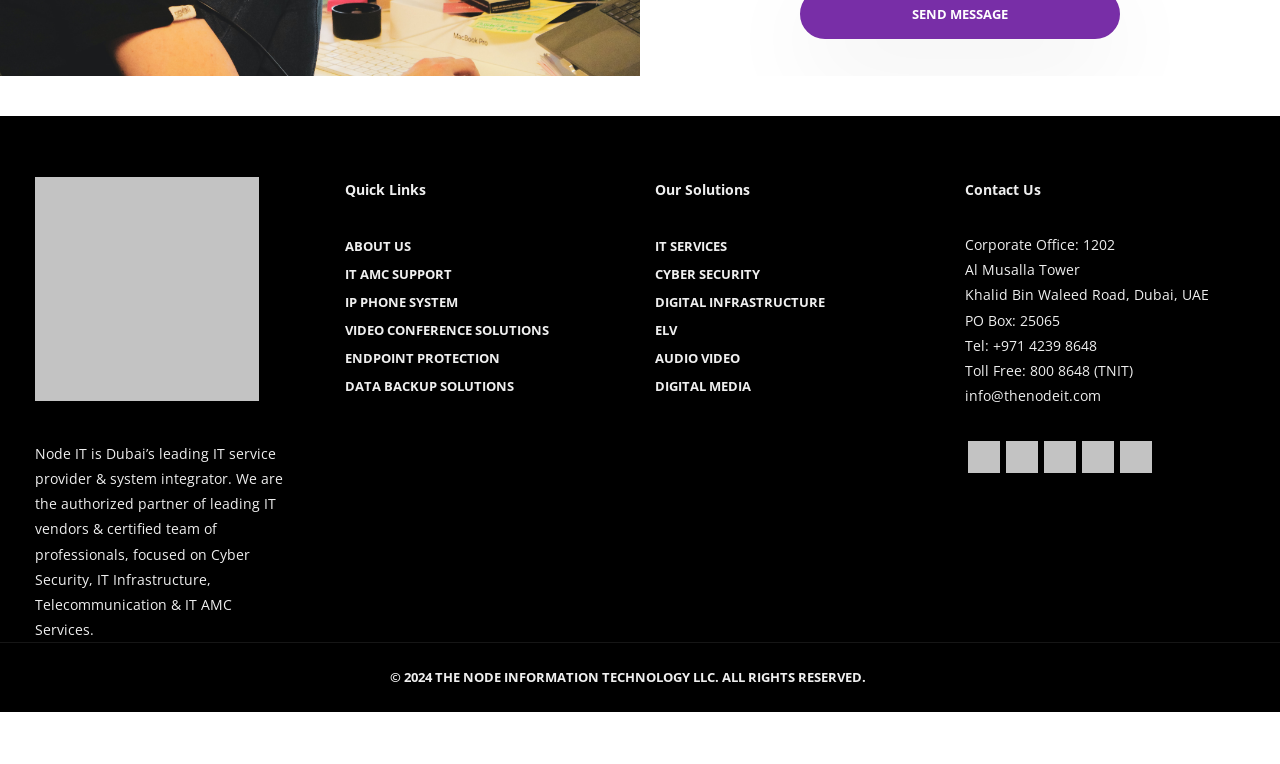Respond to the question below with a single word or phrase: What is the phone number of the company?

+971 4239 8648